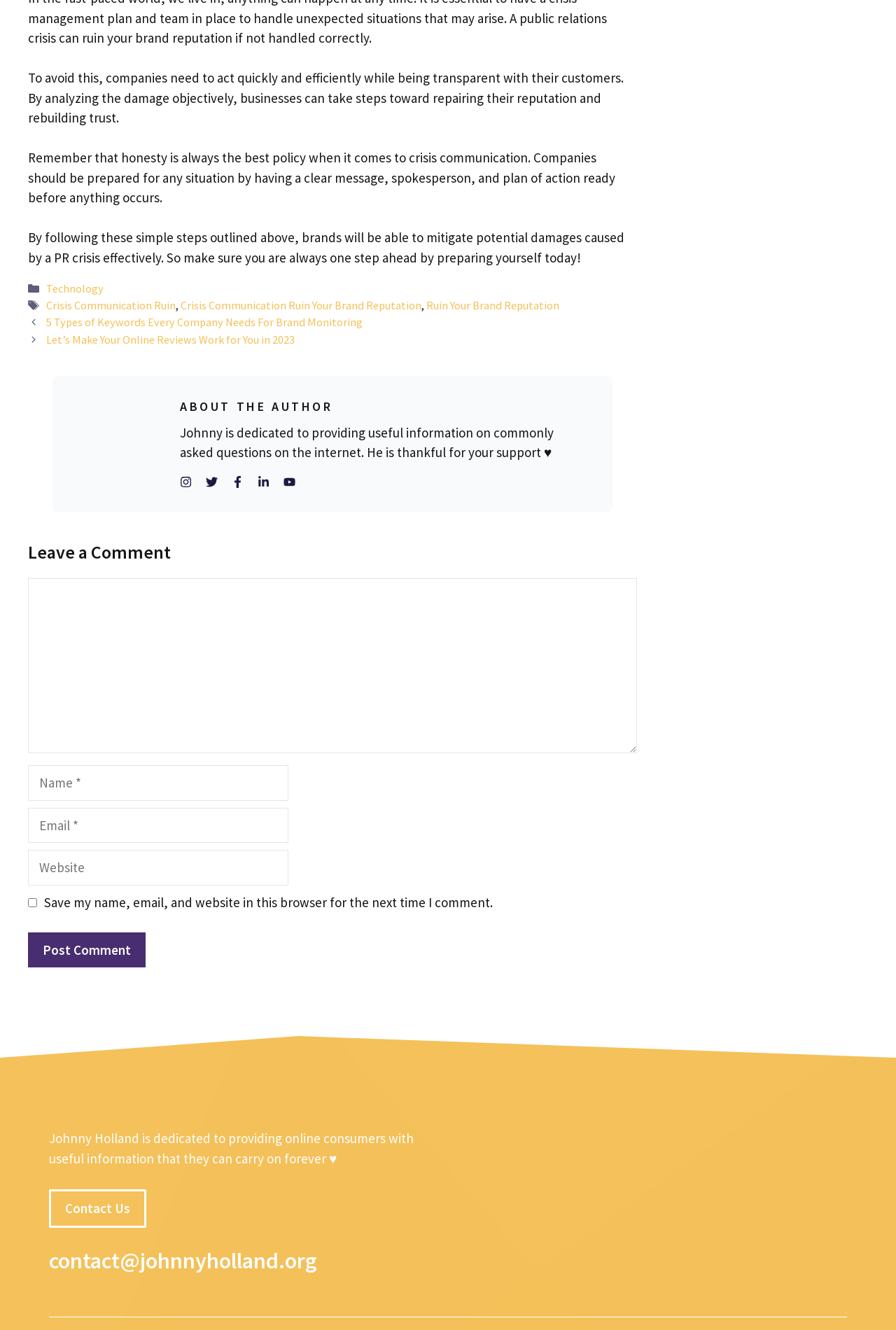Please find the bounding box coordinates of the element that you should click to achieve the following instruction: "Click on the 'Technology' link". The coordinates should be presented as four float numbers between 0 and 1: [left, top, right, bottom].

[0.051, 0.212, 0.115, 0.222]